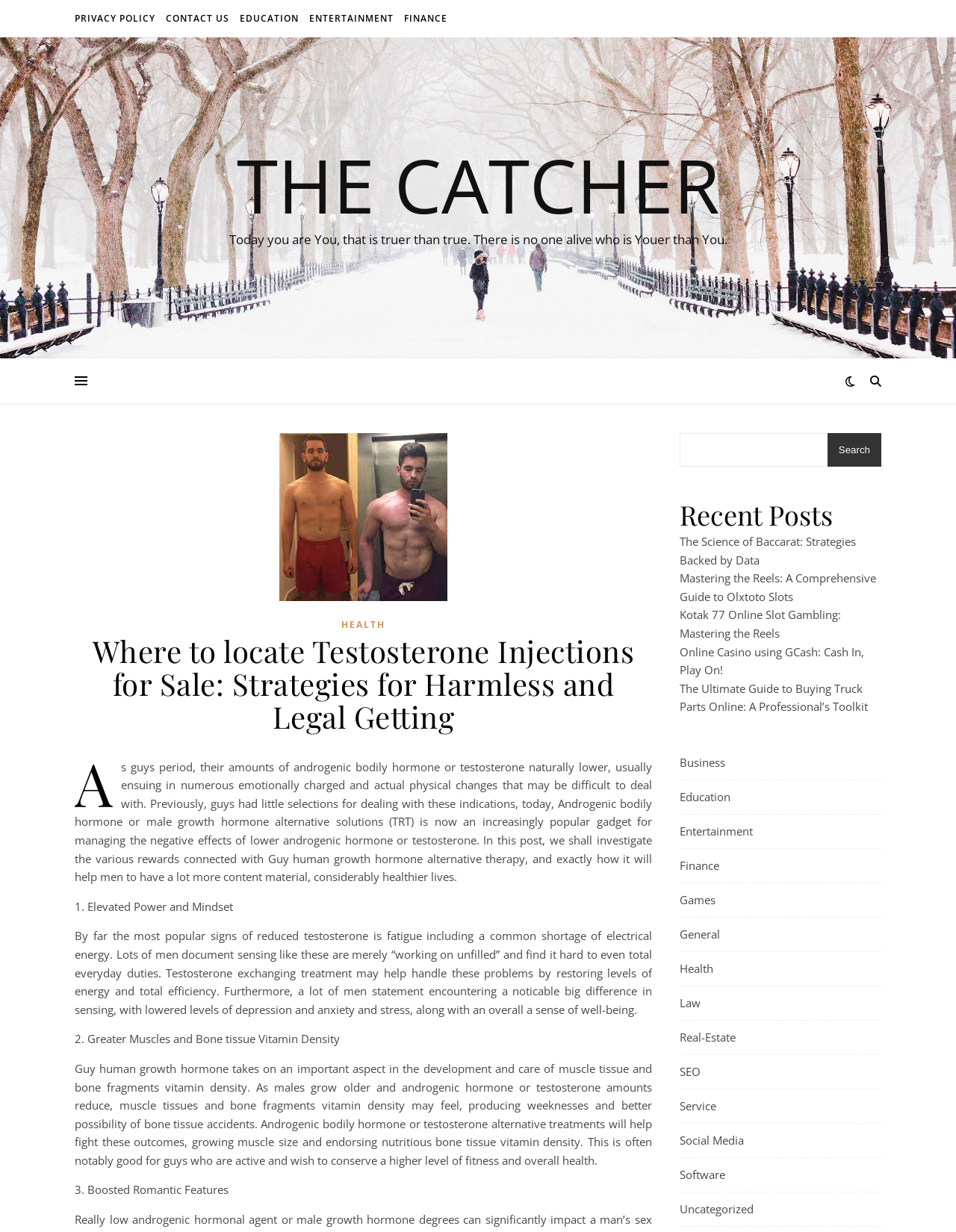Please determine the bounding box coordinates of the clickable area required to carry out the following instruction: "Click on PRIVACY POLICY". The coordinates must be four float numbers between 0 and 1, represented as [left, top, right, bottom].

[0.078, 0.0, 0.166, 0.03]